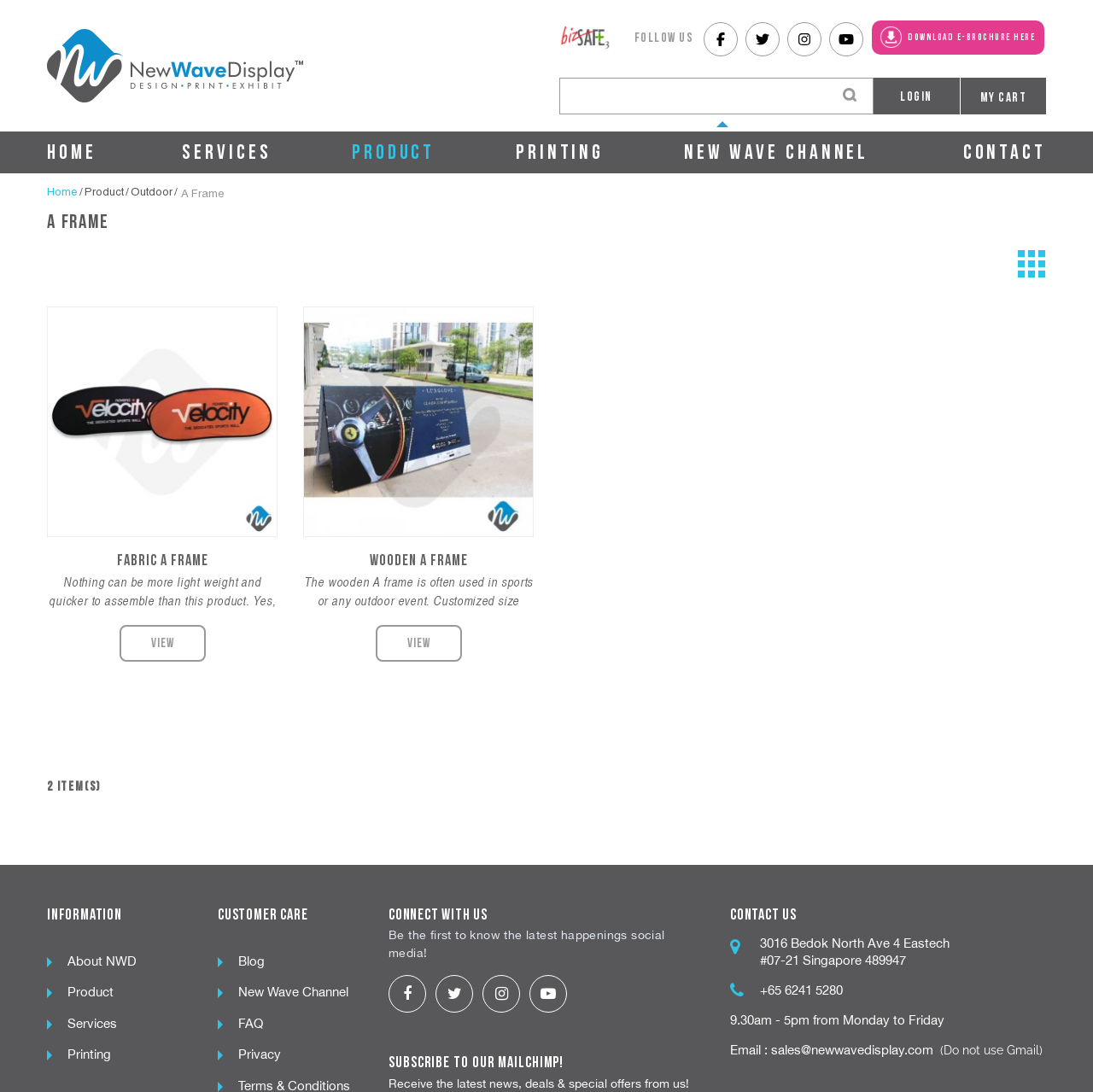Please determine the bounding box coordinates for the element with the description: "Search".

[0.761, 0.071, 0.793, 0.102]